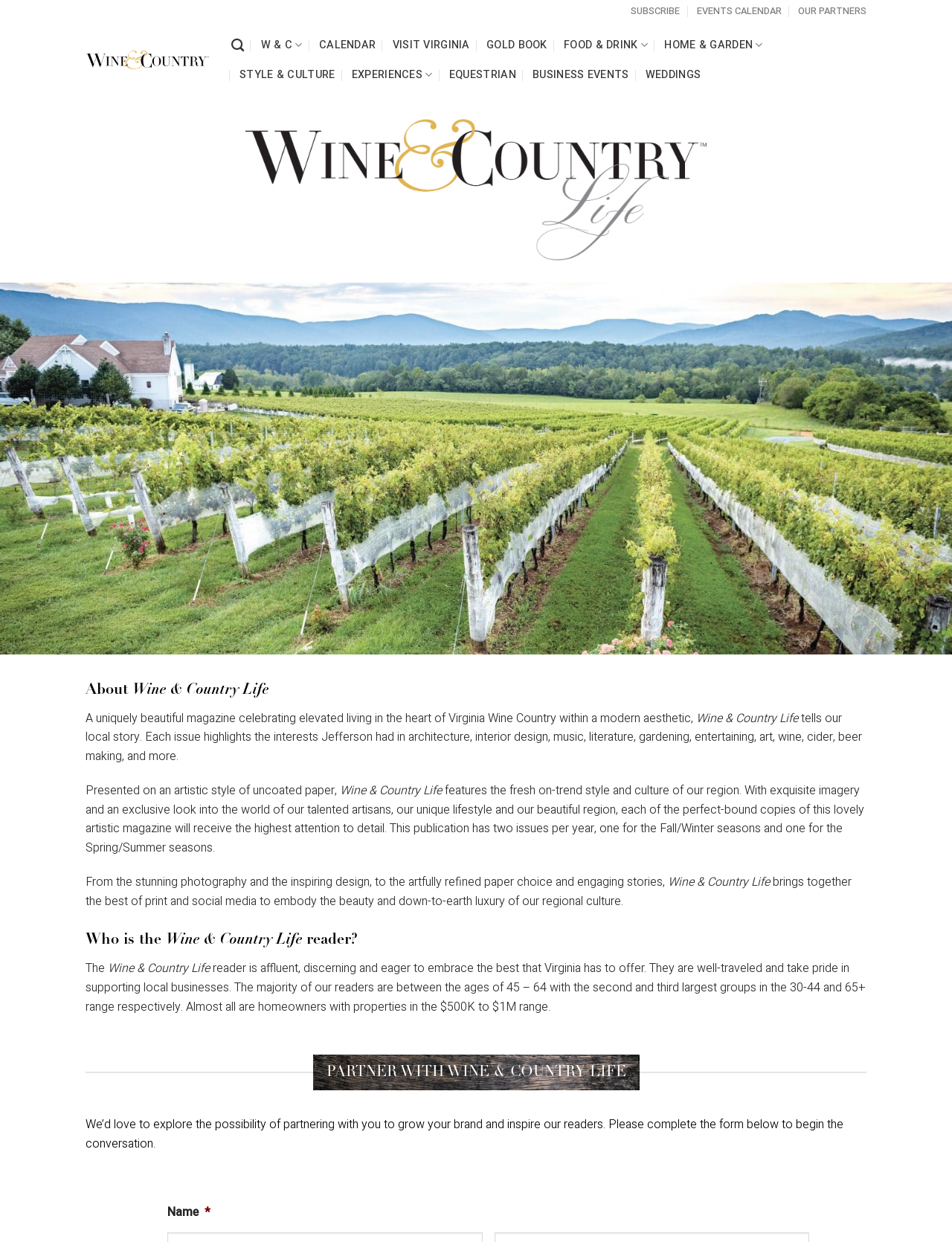Locate the bounding box coordinates of the element to click to perform the following action: 'Subscribe to Wine and Country Life'. The coordinates should be given as four float values between 0 and 1, in the form of [left, top, right, bottom].

[0.663, 0.0, 0.714, 0.018]